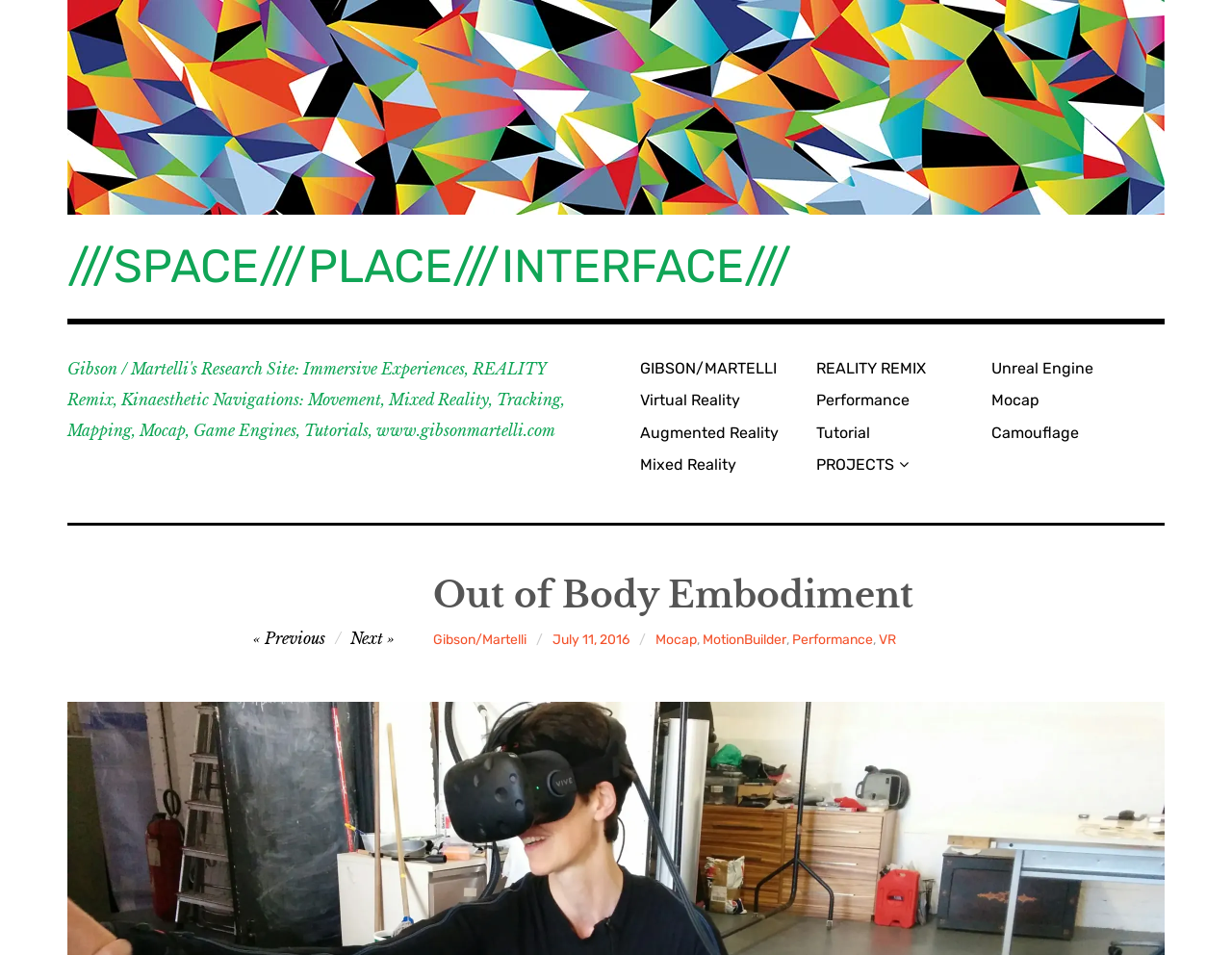Pinpoint the bounding box coordinates of the area that should be clicked to complete the following instruction: "View Posts". The coordinates must be given as four float numbers between 0 and 1, i.e., [left, top, right, bottom].

[0.055, 0.652, 0.32, 0.685]